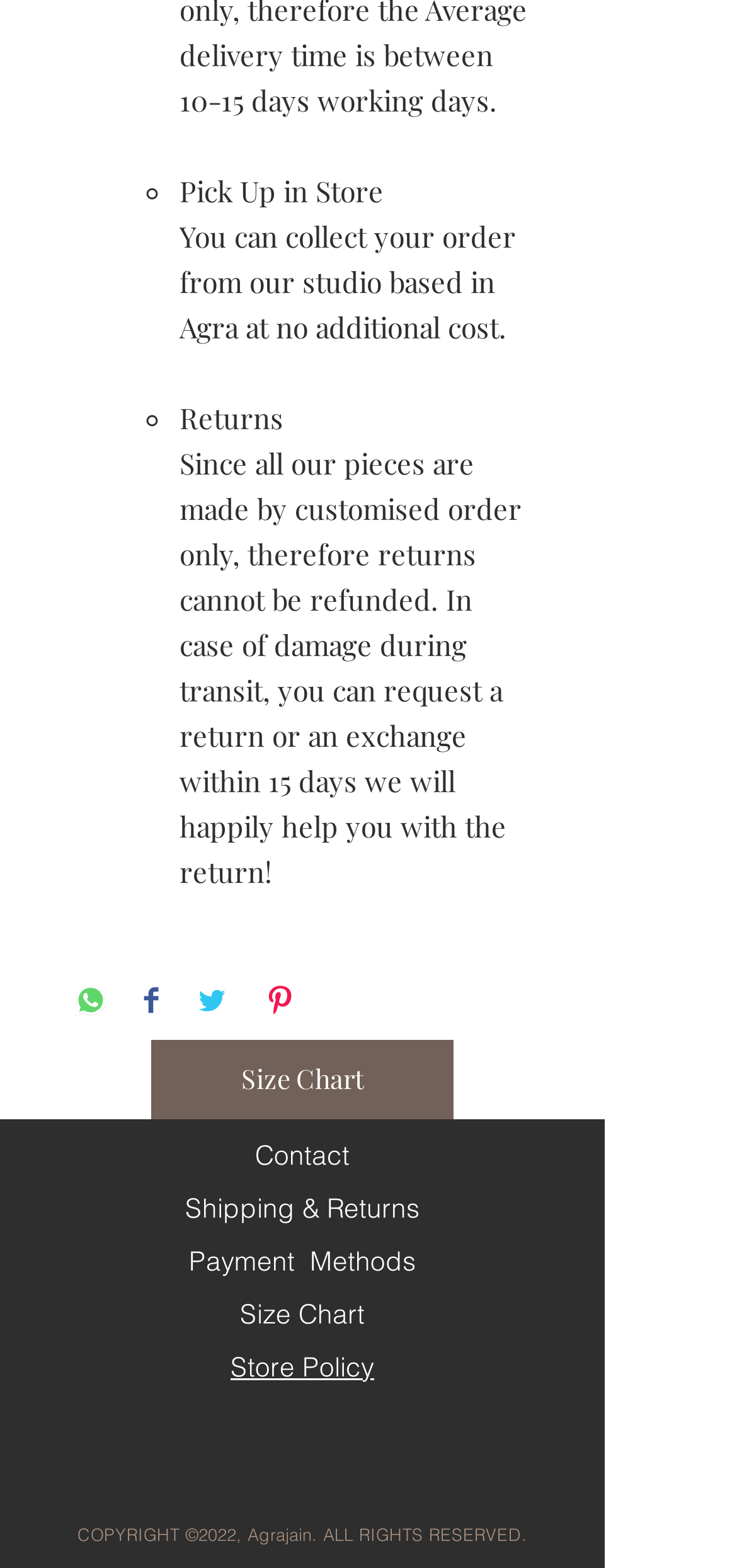Answer this question using a single word or a brief phrase:
What is the purpose of the social media buttons?

Share content